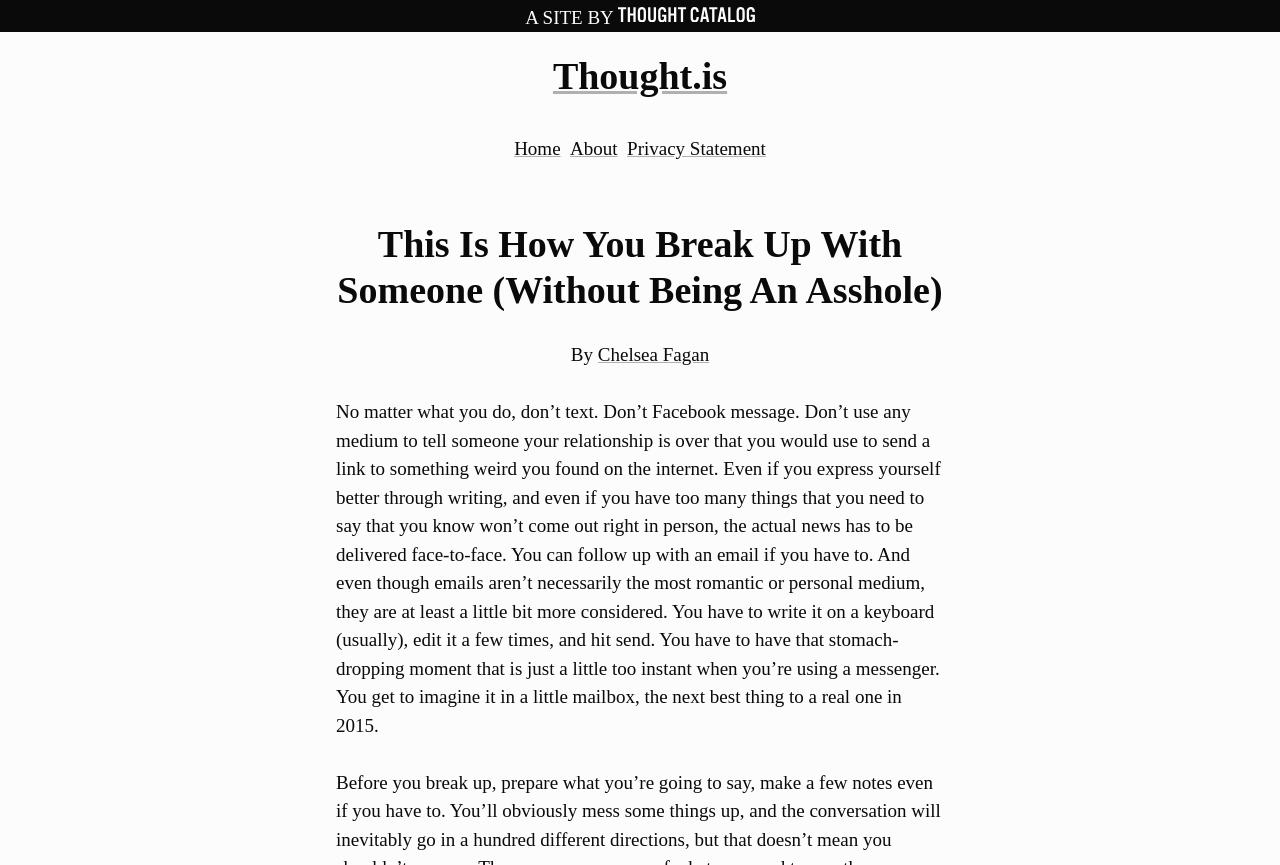Identify the bounding box coordinates for the UI element described as: "About".

[0.445, 0.16, 0.482, 0.184]